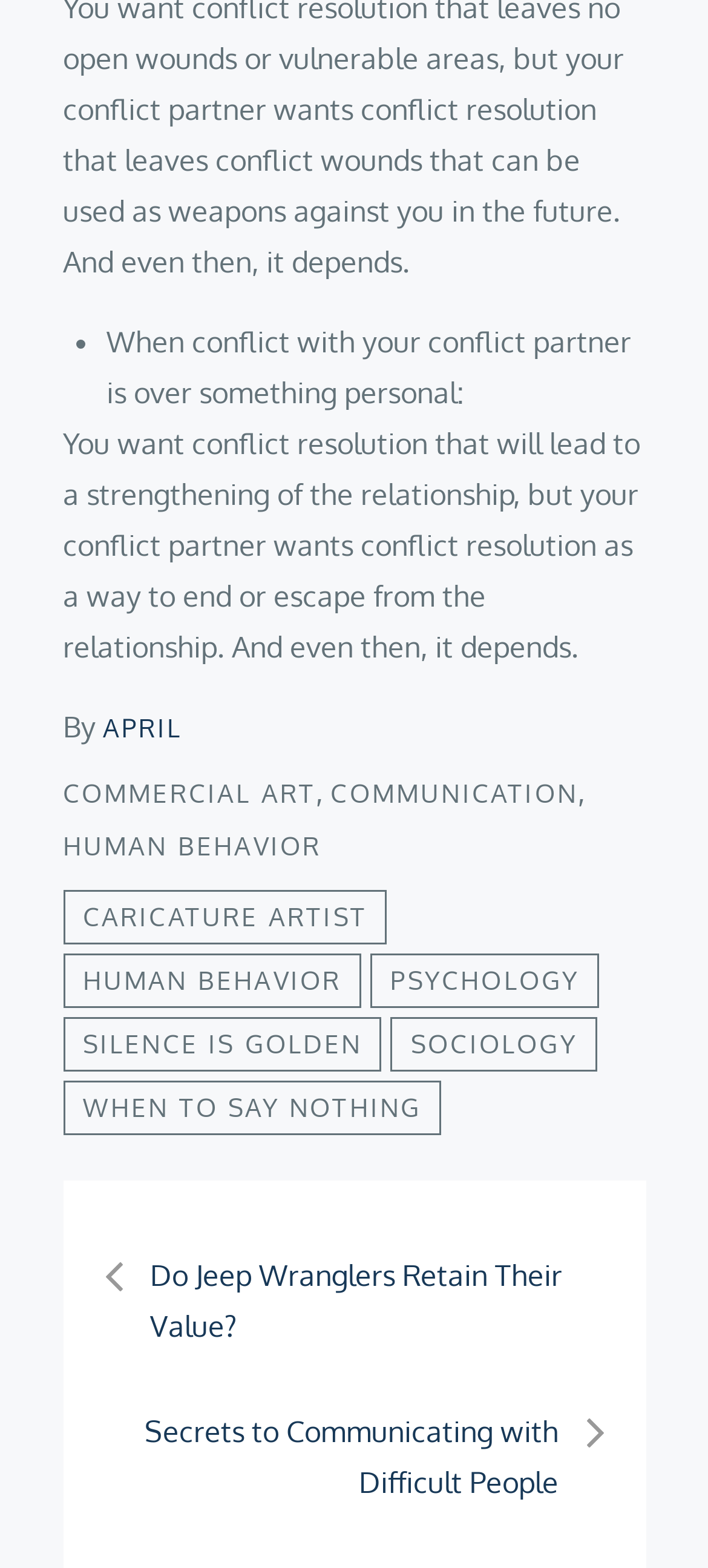Please give a one-word or short phrase response to the following question: 
How many links are there in the webpage?

8